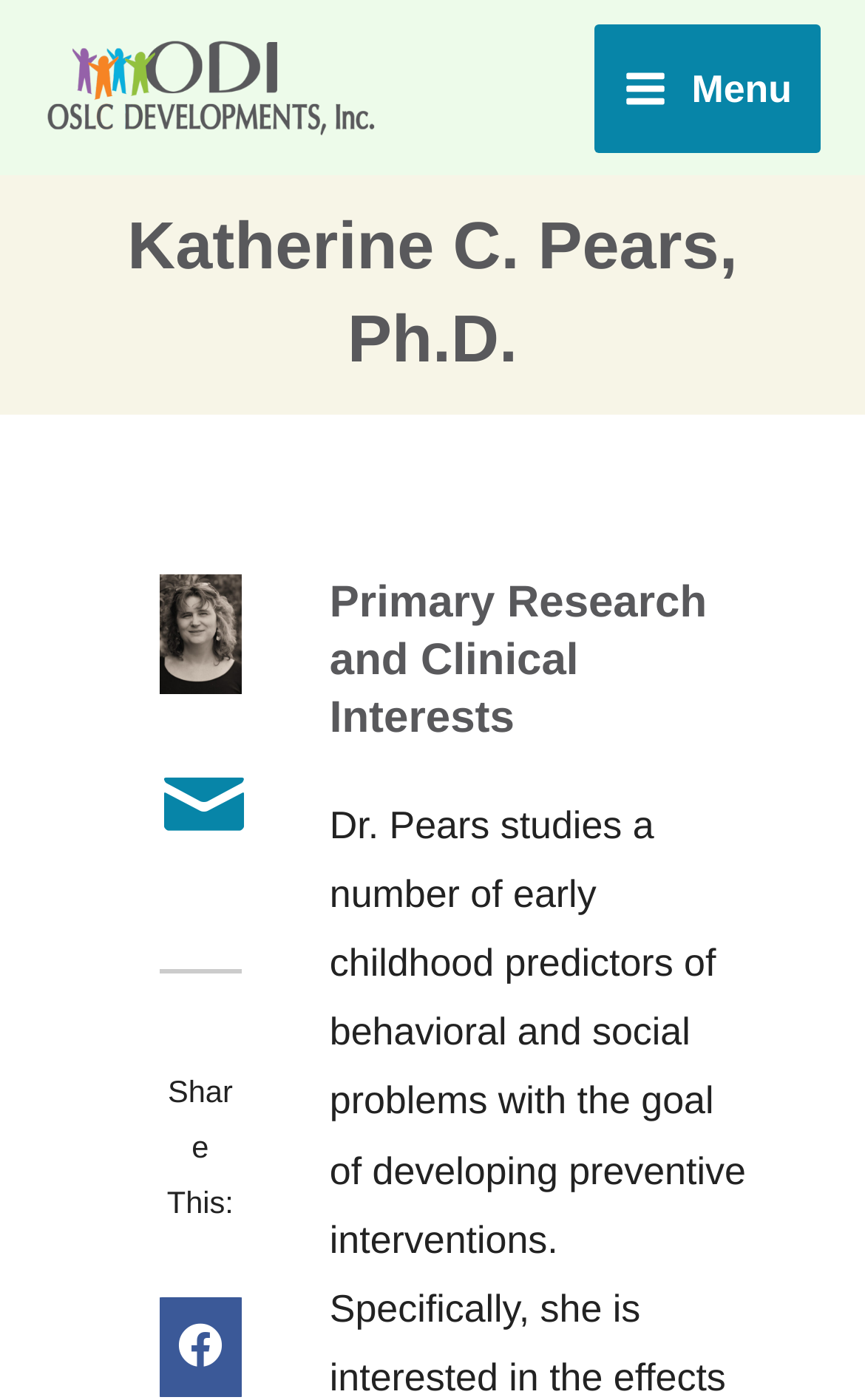Is the main menu expanded?
Provide a detailed answer to the question using information from the image.

I found a button element with the text 'Main Menu Menu' and its expanded property is set to False, indicating that the main menu is not expanded.